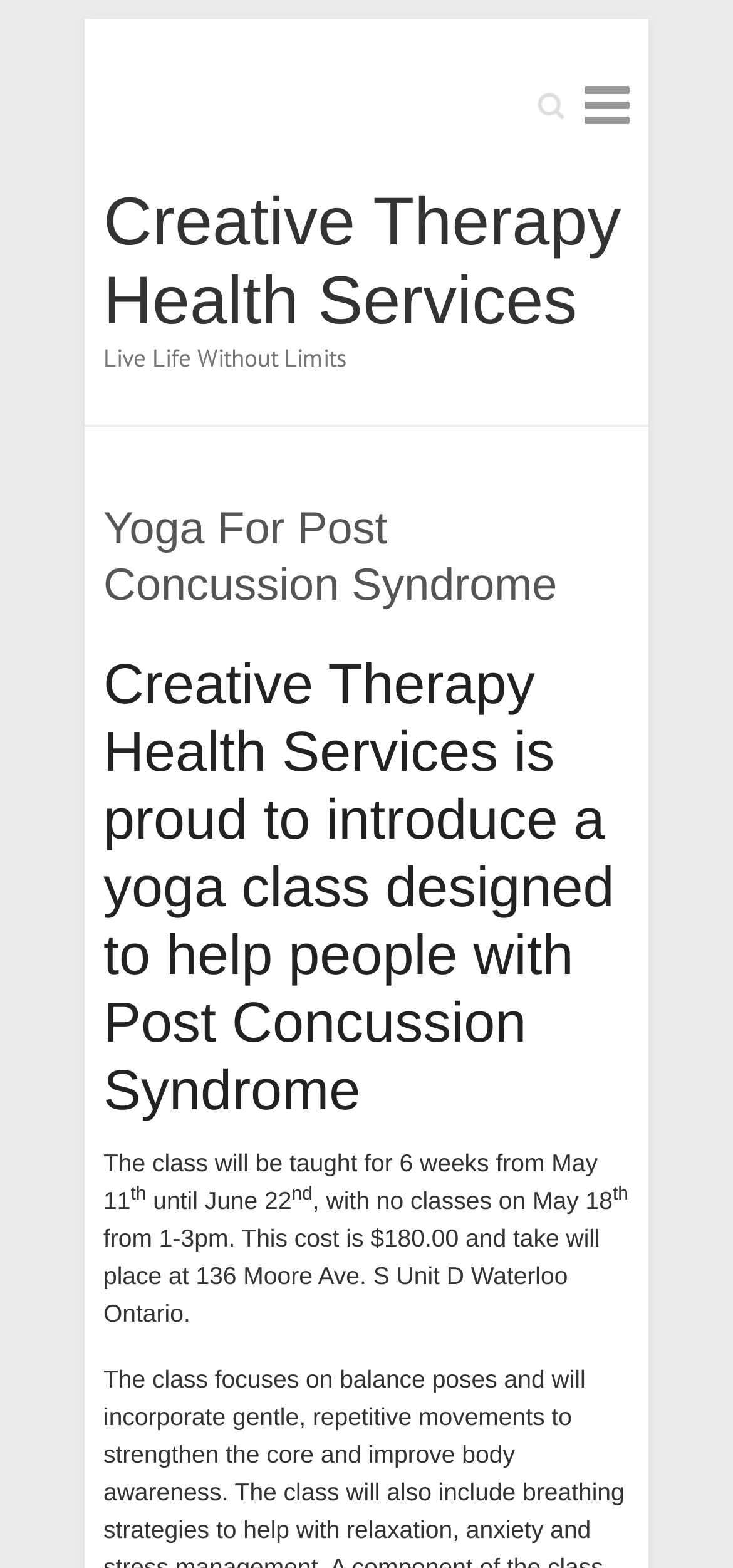Provide a brief response to the question using a single word or phrase: 
What is the cost of the yoga class?

$180.00